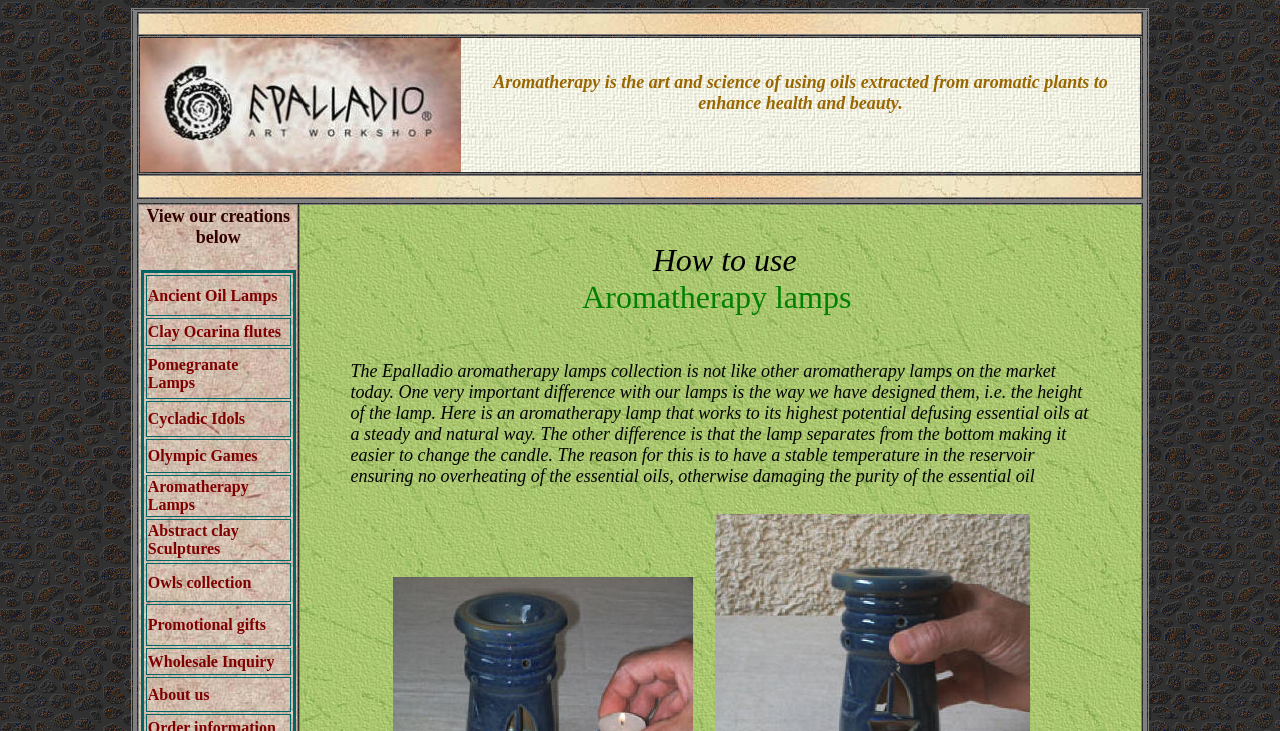Please determine the bounding box coordinates of the section I need to click to accomplish this instruction: "Click on Home".

[0.109, 0.052, 0.36, 0.235]